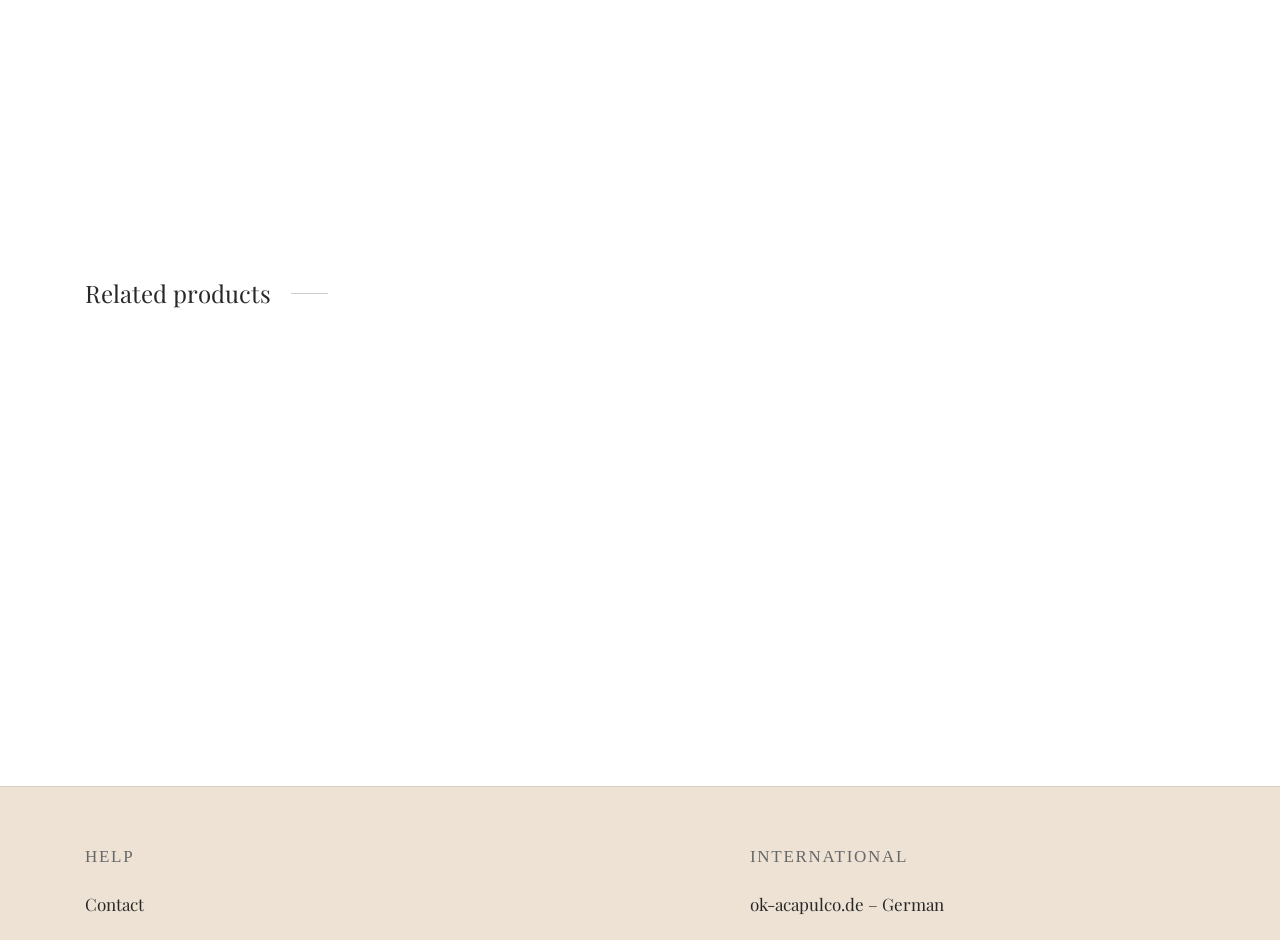Using the provided description Quick View, find the bounding box coordinates for the UI element. Provide the coordinates in (top-left x, top-left y, bottom-right x, bottom-right y) format, ensuring all values are between 0 and 1.

[0.336, 0.568, 0.442, 0.617]